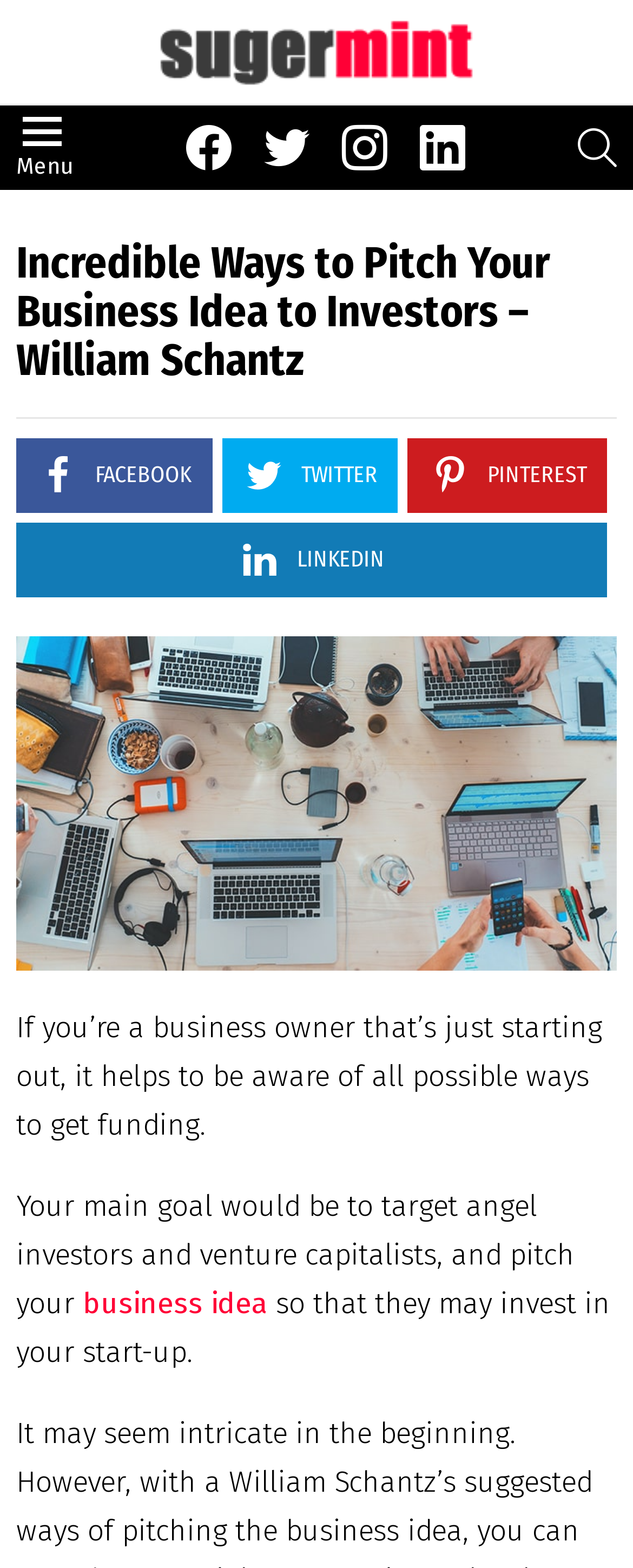Locate the bounding box of the UI element defined by this description: "business idea". The coordinates should be given as four float numbers between 0 and 1, formatted as [left, top, right, bottom].

[0.131, 0.82, 0.423, 0.842]